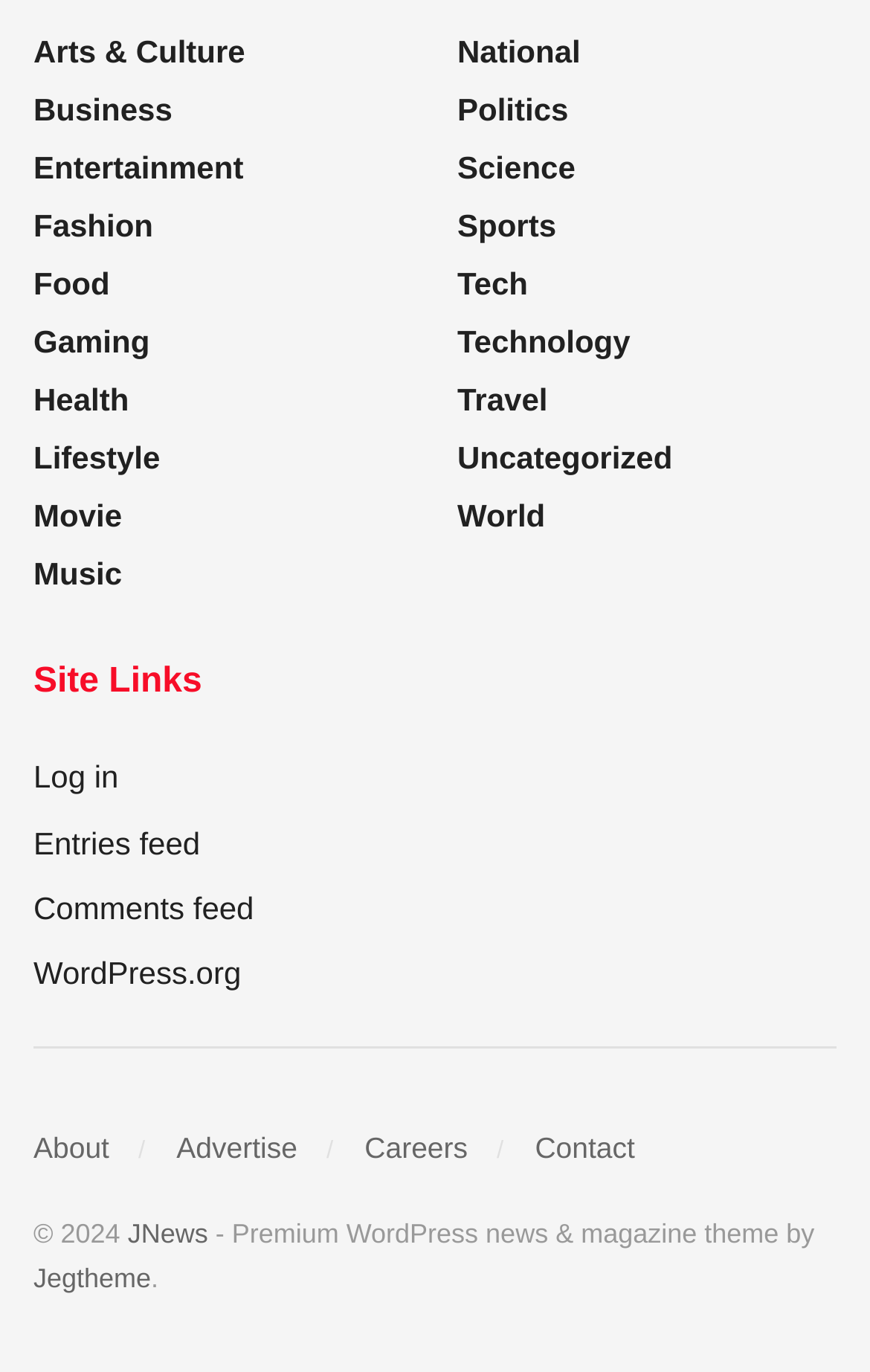Please provide the bounding box coordinates for the element that needs to be clicked to perform the instruction: "Visit About". The coordinates must consist of four float numbers between 0 and 1, formatted as [left, top, right, bottom].

[0.038, 0.825, 0.126, 0.849]